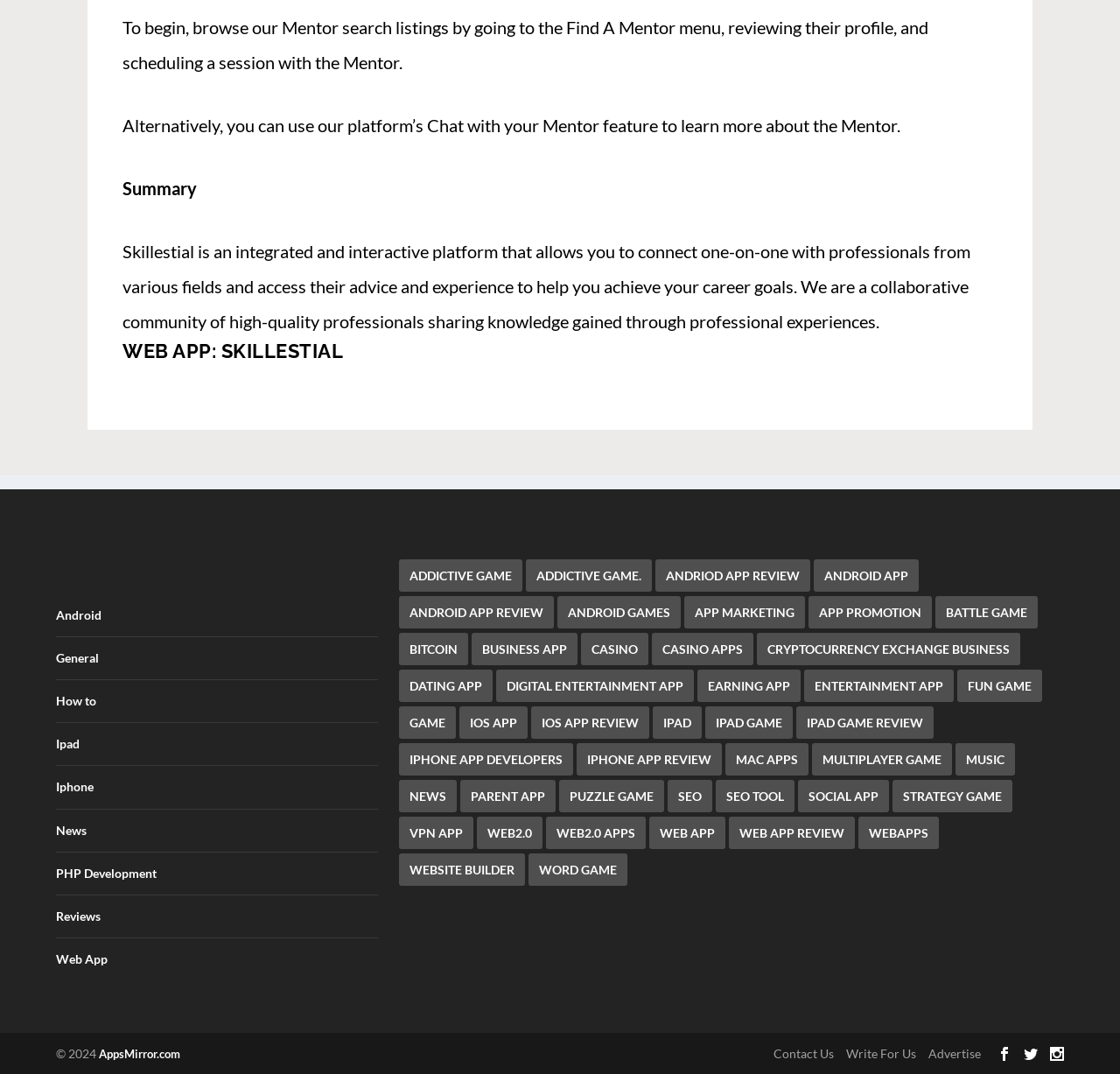Give a short answer using one word or phrase for the question:
What is the name of the platform?

Skillestial